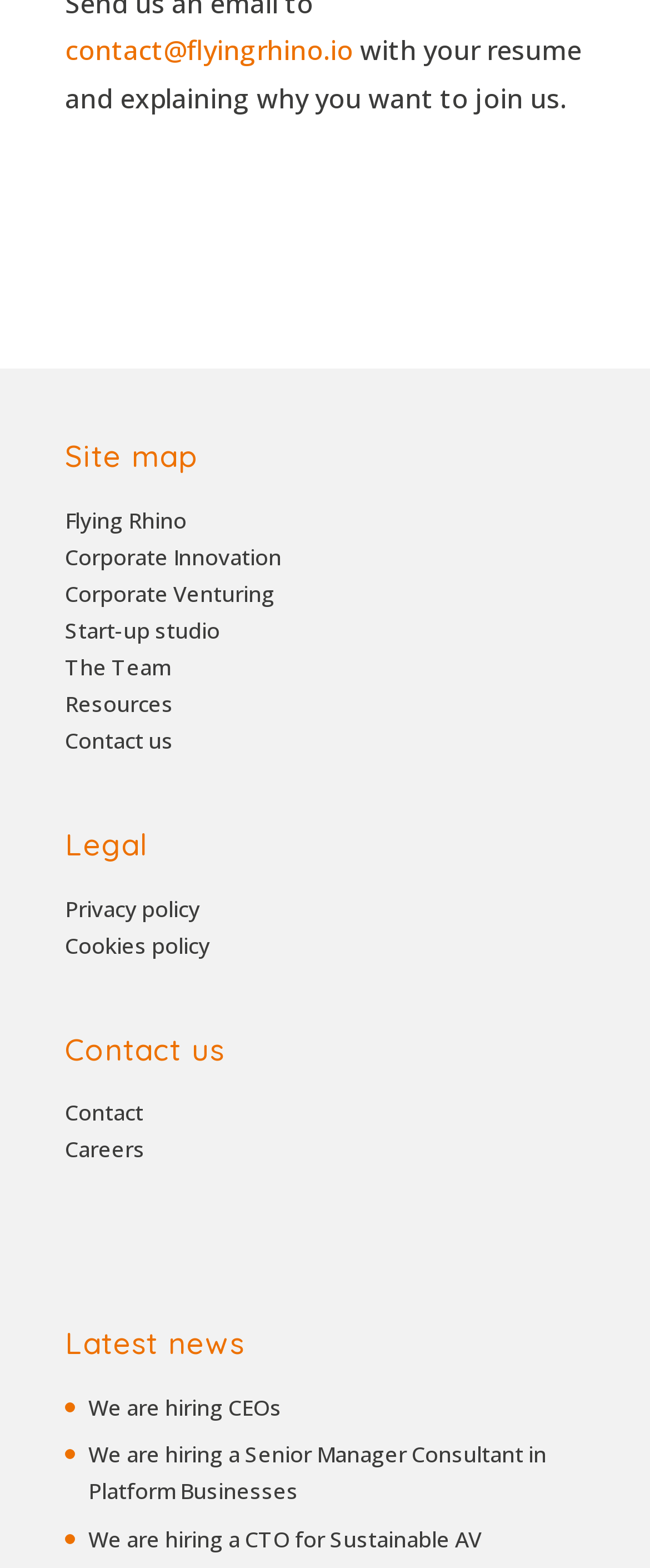Look at the image and write a detailed answer to the question: 
What is the second link under 'Contact us'?

I looked at the link elements under the 'Contact us' heading and found the second link to be 'Careers'.